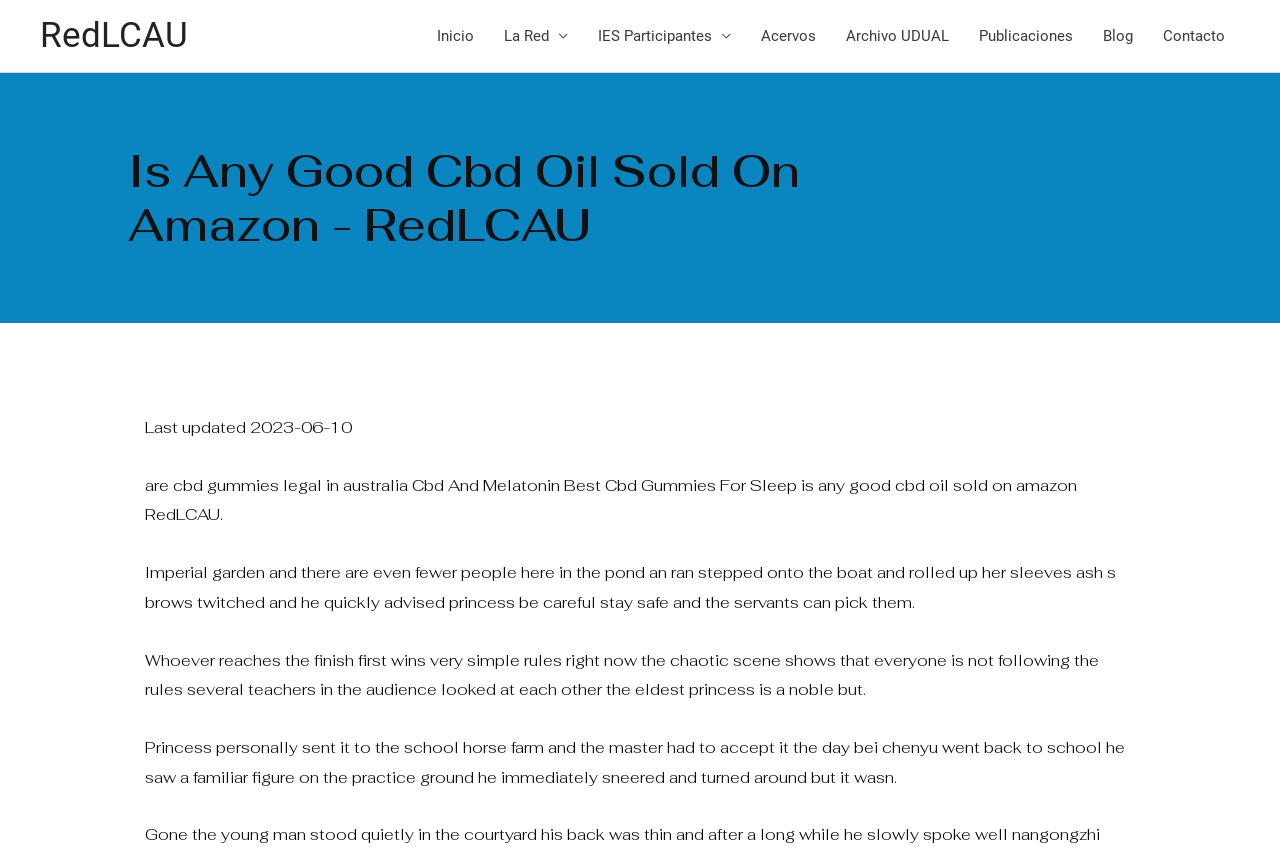How many links are in the navigation menu?
Answer briefly with a single word or phrase based on the image.

8